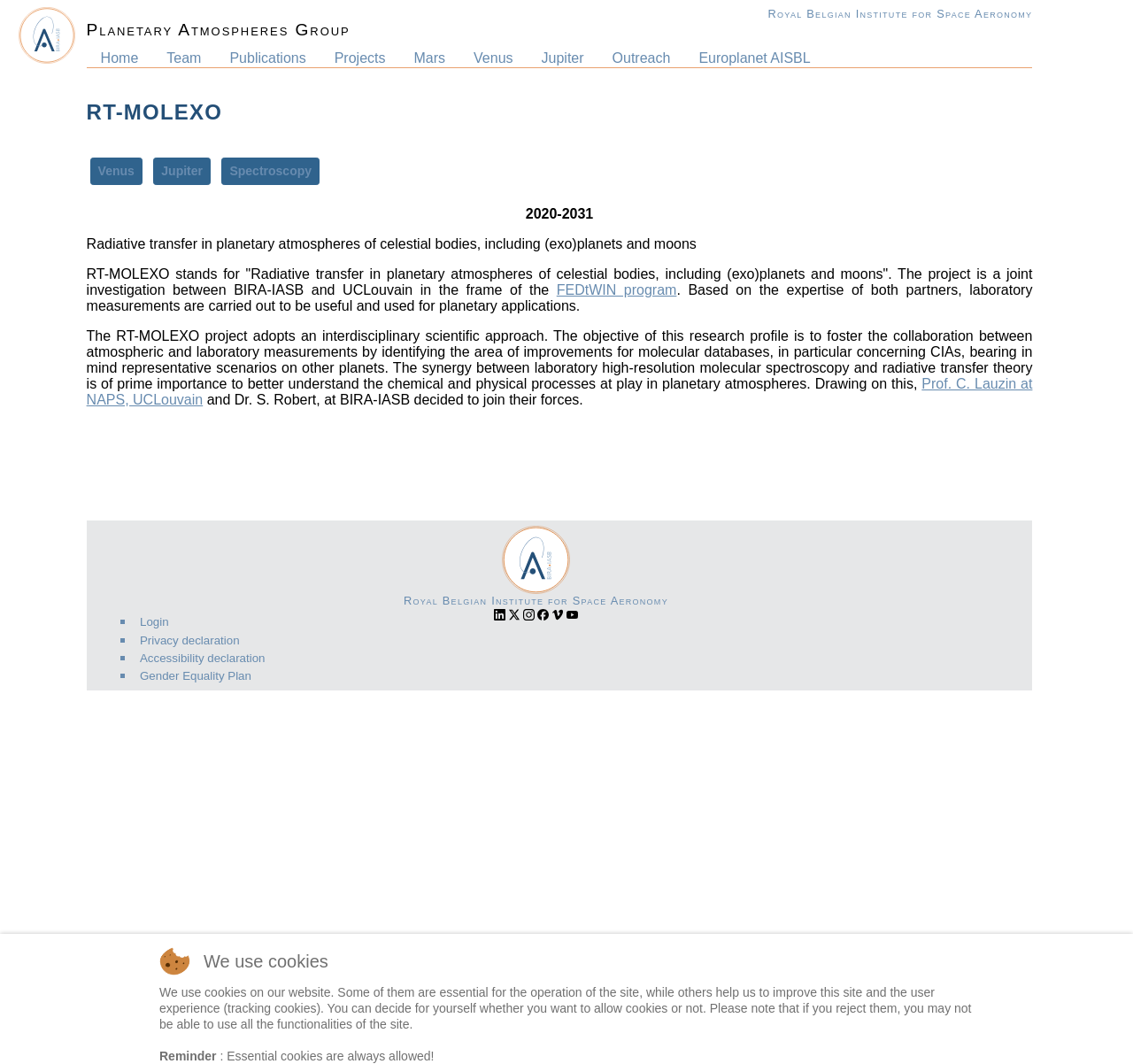Please provide the bounding box coordinates for the element that needs to be clicked to perform the instruction: "Search for a product". The coordinates must consist of four float numbers between 0 and 1, formatted as [left, top, right, bottom].

None